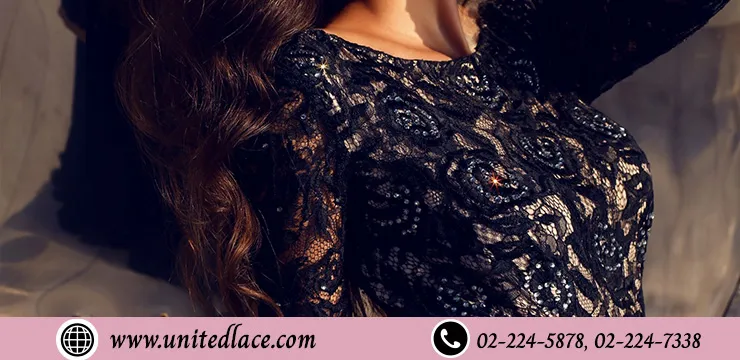Use one word or a short phrase to answer the question provided: 
What is the shape of the dress's neckline?

rounded